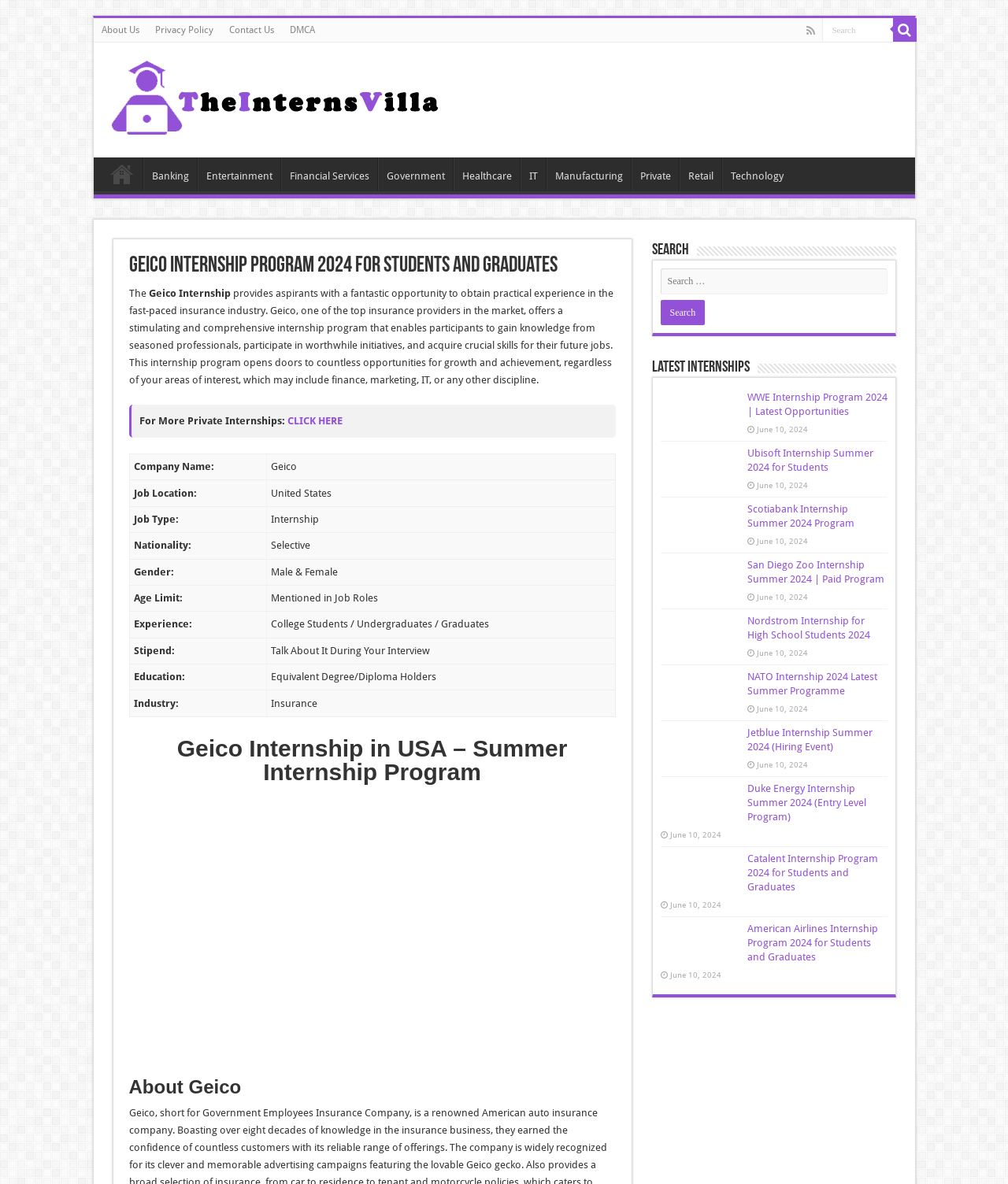Can you identify the bounding box coordinates of the clickable region needed to carry out this instruction: 'Apply for WWE Internship'? The coordinates should be four float numbers within the range of 0 to 1, stated as [left, top, right, bottom].

[0.655, 0.33, 0.733, 0.365]